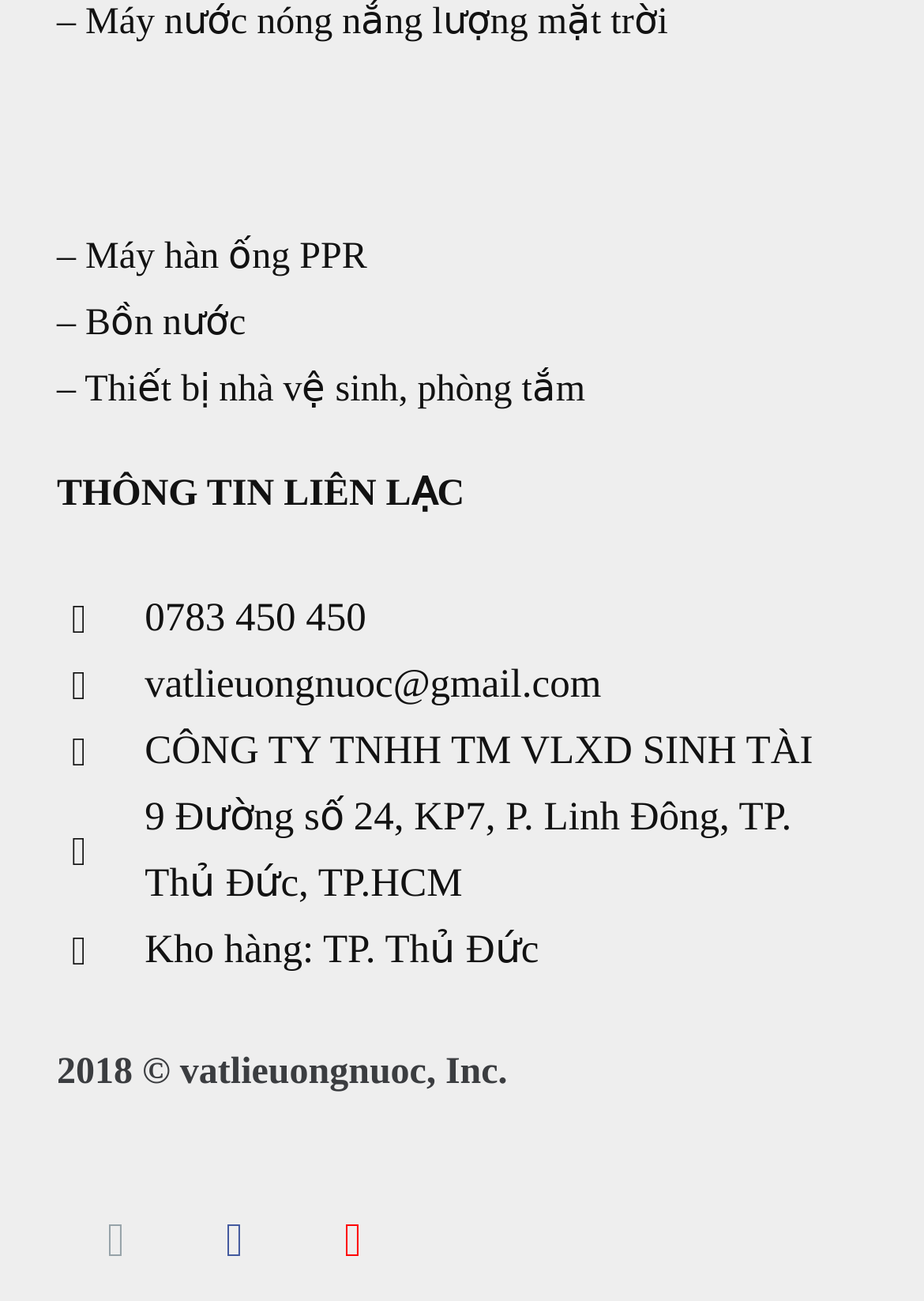Identify the bounding box for the described UI element. Provide the coordinates in (top-left x, top-left y, bottom-right x, bottom-right y) format with values ranging from 0 to 1: Máy hàn ống PPR

[0.092, 0.182, 0.397, 0.213]